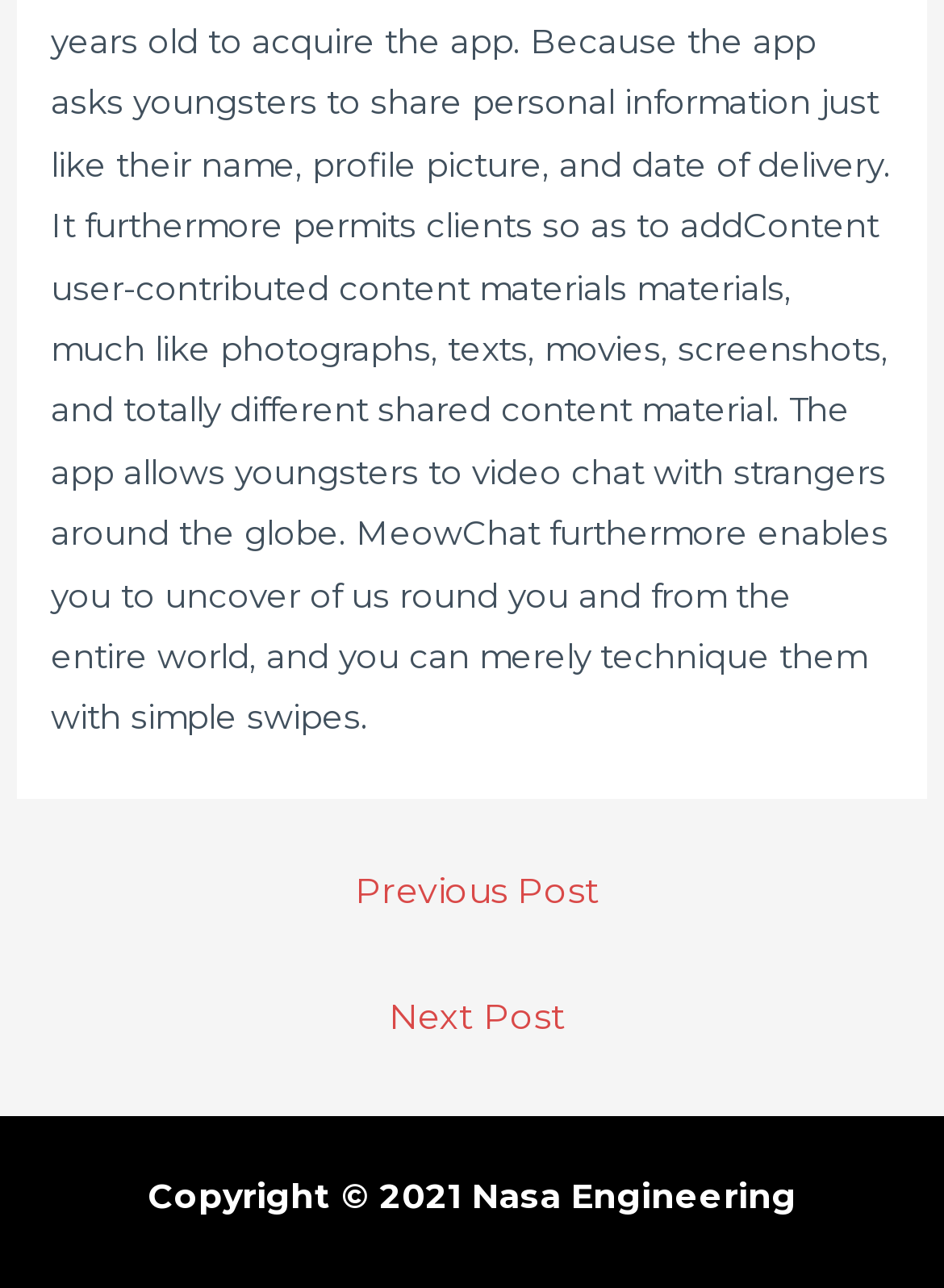Locate the bounding box of the UI element described by: "← Previous Post" in the given webpage screenshot.

[0.024, 0.663, 0.986, 0.727]